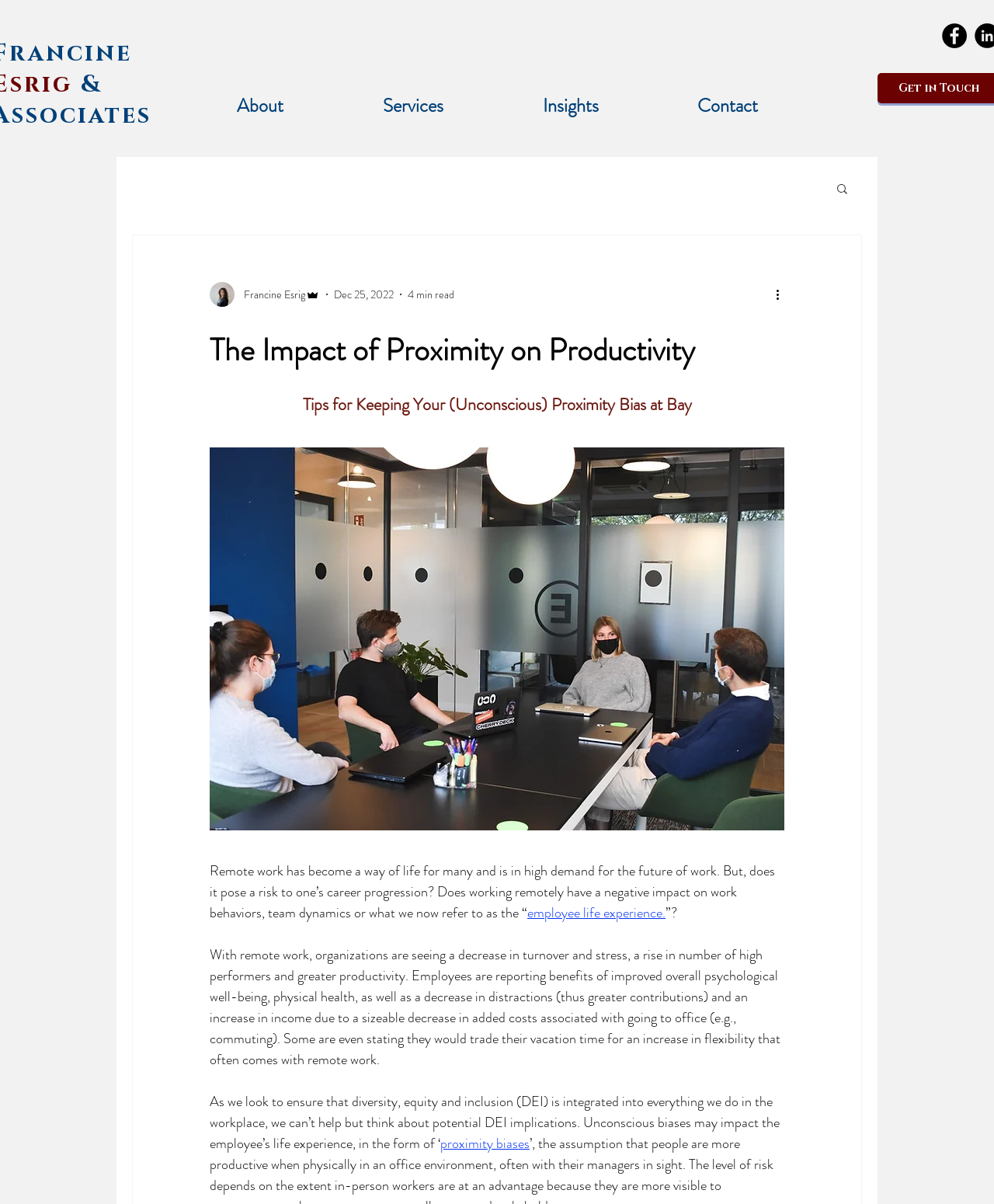What is the author's role?
Based on the screenshot, respond with a single word or phrase.

Admin